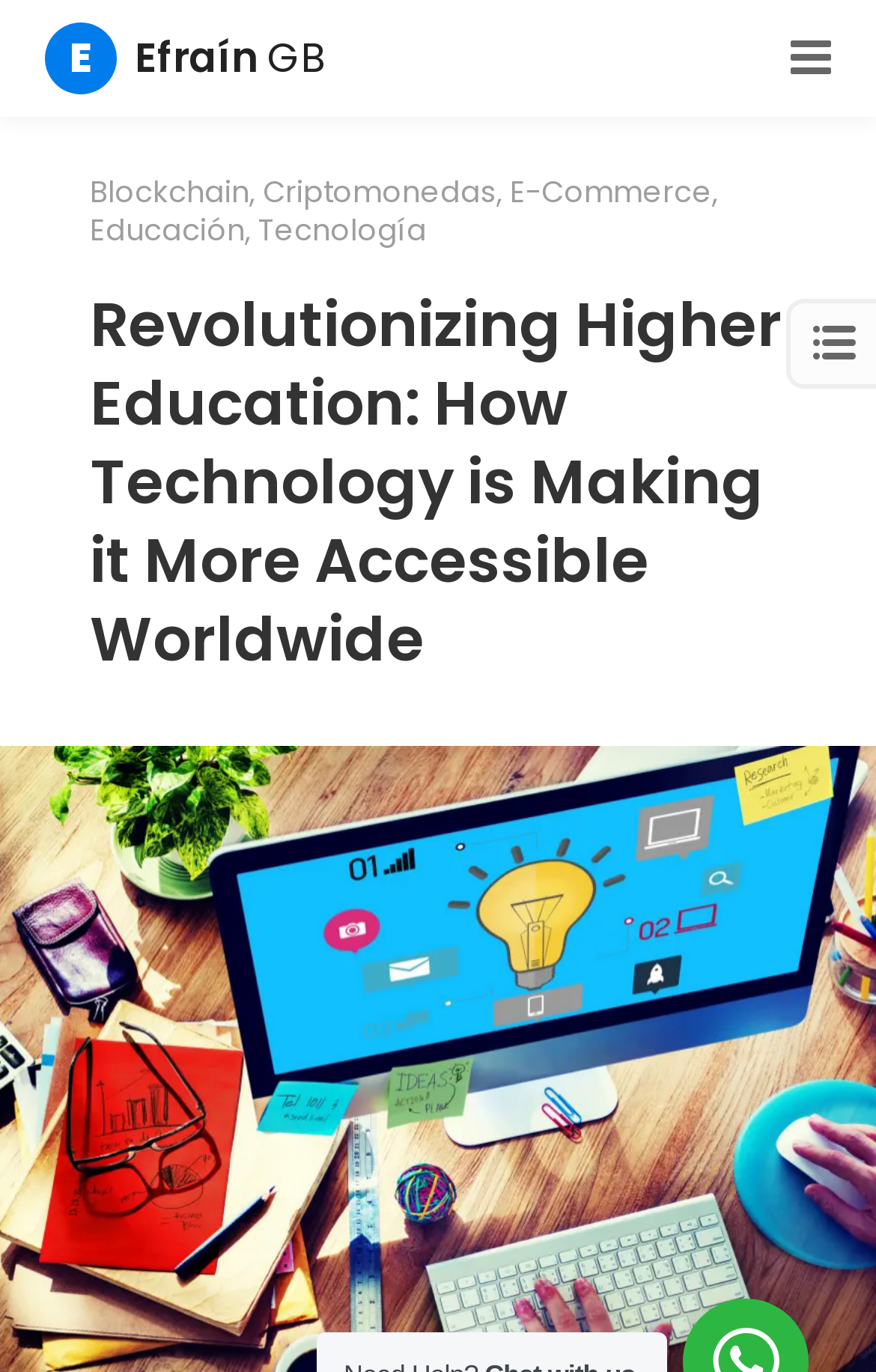Create a full and detailed caption for the entire webpage.

The webpage is focused on revolutionizing higher education with technology. At the top-right corner, there is a link with an icon. Below it, there is a header section that spans almost the entire width of the page. Within this section, there are several links and static text elements arranged horizontally. From left to right, the links are labeled as "Blockchain", "Criptomonedas", "E-Commerce", "Educación", and "Tecnología", with commas separating them. 

Below the links, there is a heading that occupies the same width as the header section, titled "Revolutionizing Higher Education: How Technology is Making it More Accessible Worldwide". This heading is likely the main title of the webpage, which aligns with the meta description that emphasizes the role of technology in making higher education more accessible.